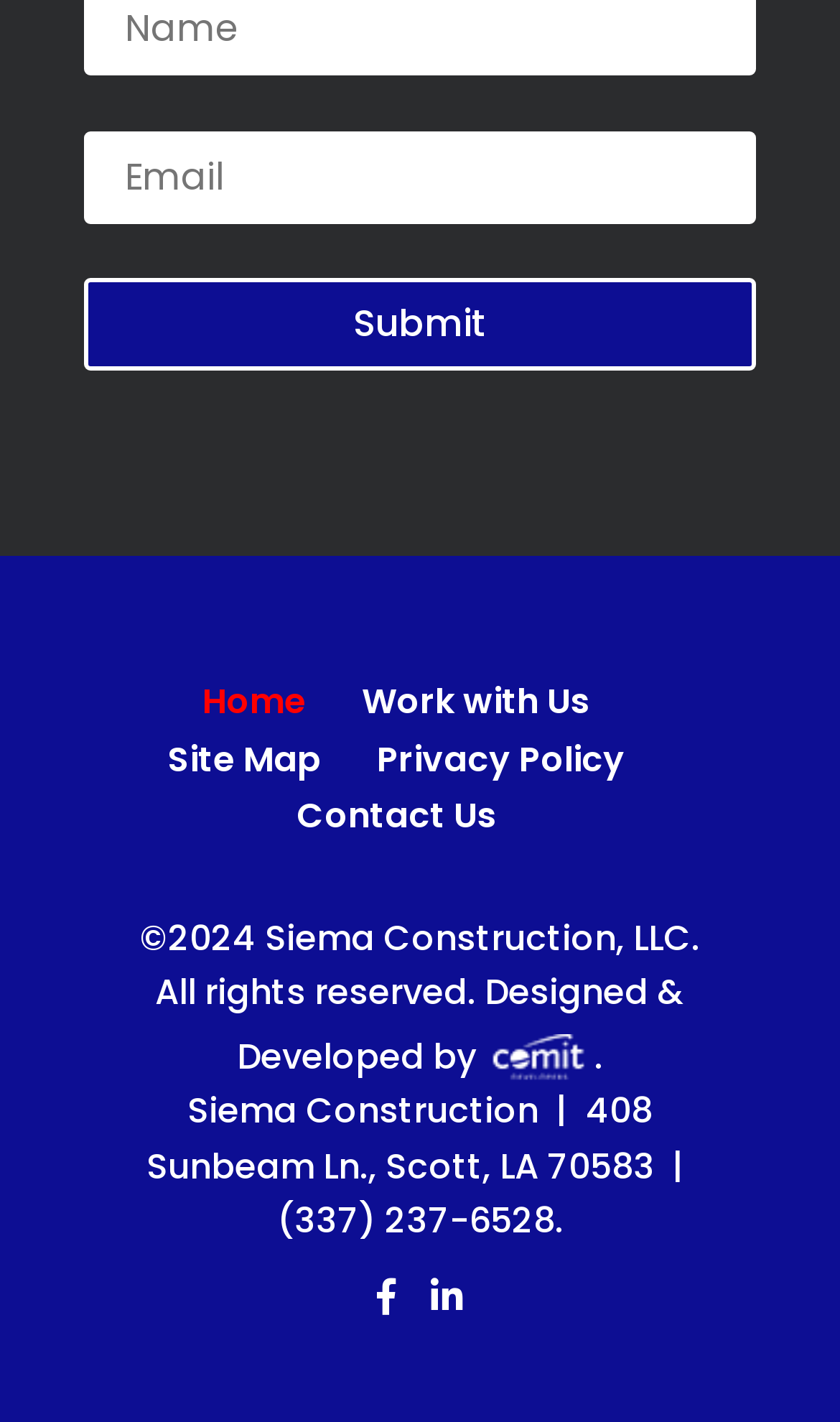What is the phone number mentioned in the footer?
Respond to the question with a well-detailed and thorough answer.

The phone number is mentioned in the footer section, specifically in the link that contains the phone number. The full text of the link is '(337) 237-6528'.